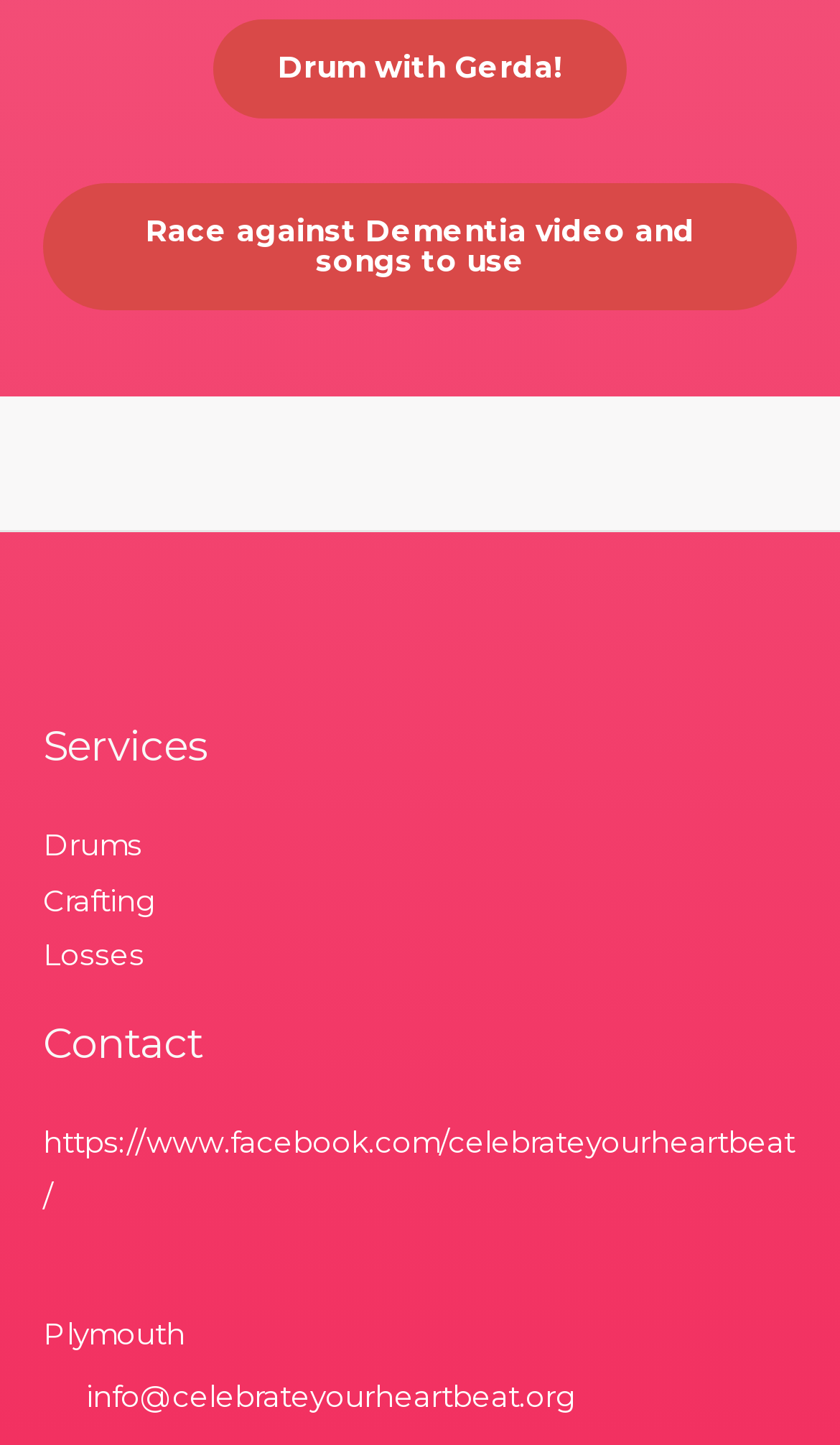Provide the bounding box coordinates, formatted as (top-left x, top-left y, bottom-right x, bottom-right y), with all values being floating point numbers between 0 and 1. Identify the bounding box of the UI element that matches the description: Drum with Gerda!

[0.254, 0.014, 0.746, 0.082]